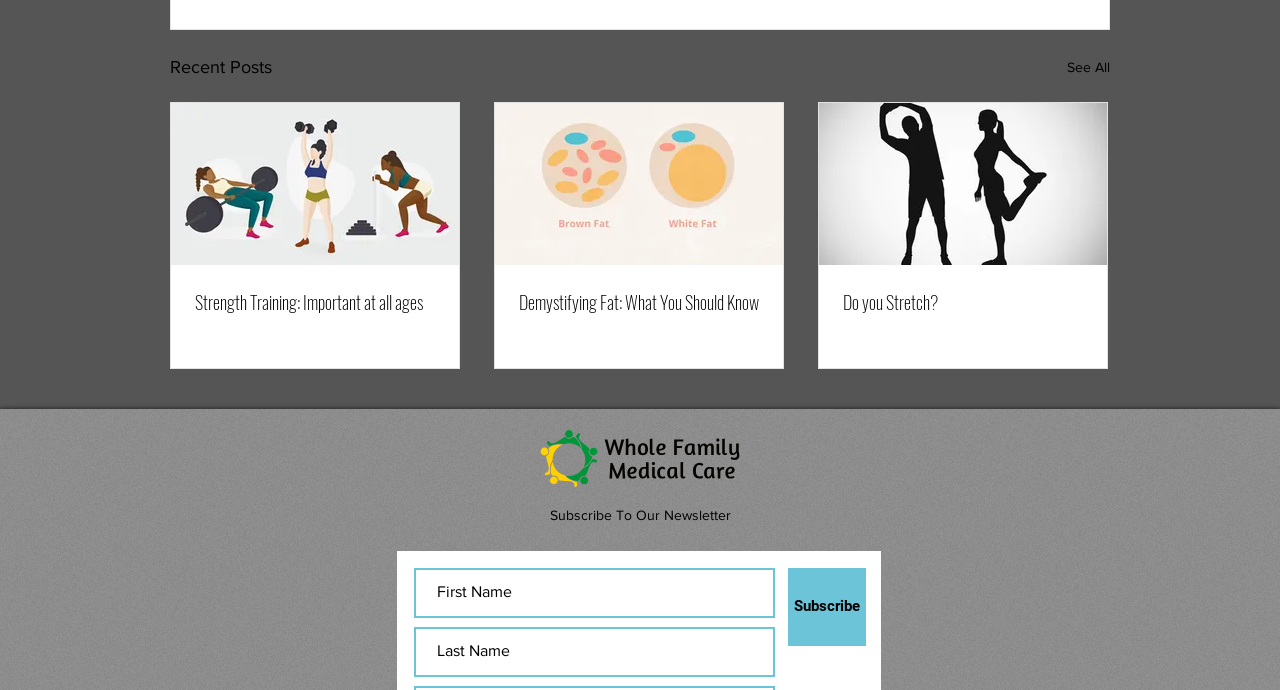Pinpoint the bounding box coordinates of the element you need to click to execute the following instruction: "Click the subscribe button". The bounding box should be represented by four float numbers between 0 and 1, in the format [left, top, right, bottom].

[0.616, 0.823, 0.677, 0.936]